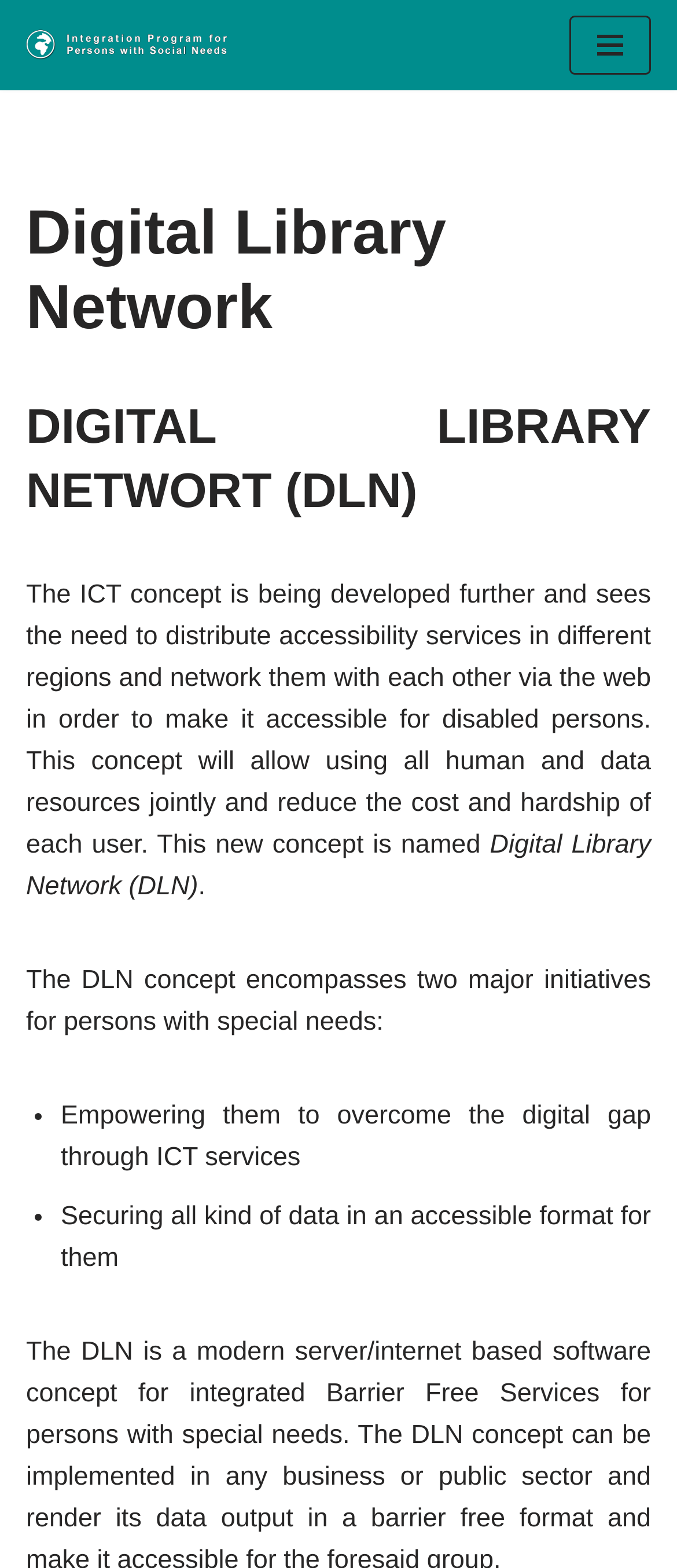Bounding box coordinates are specified in the format (top-left x, top-left y, bottom-right x, bottom-right y). All values are floating point numbers bounded between 0 and 1. Please provide the bounding box coordinate of the region this sentence describes: Navigation Menu

[0.841, 0.01, 0.962, 0.048]